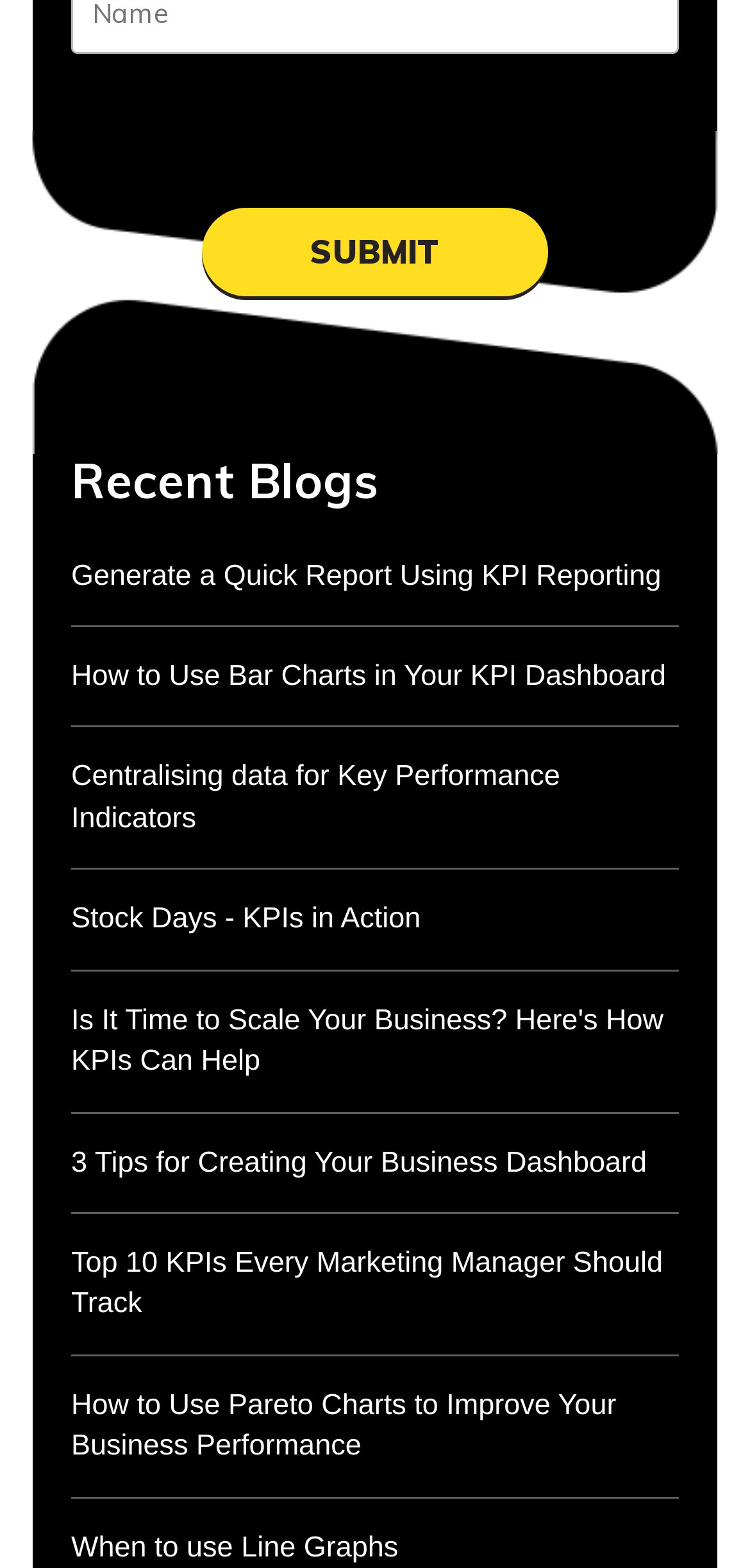Please find the bounding box coordinates for the clickable element needed to perform this instruction: "Click the SUBMIT button".

[0.269, 0.132, 0.731, 0.189]